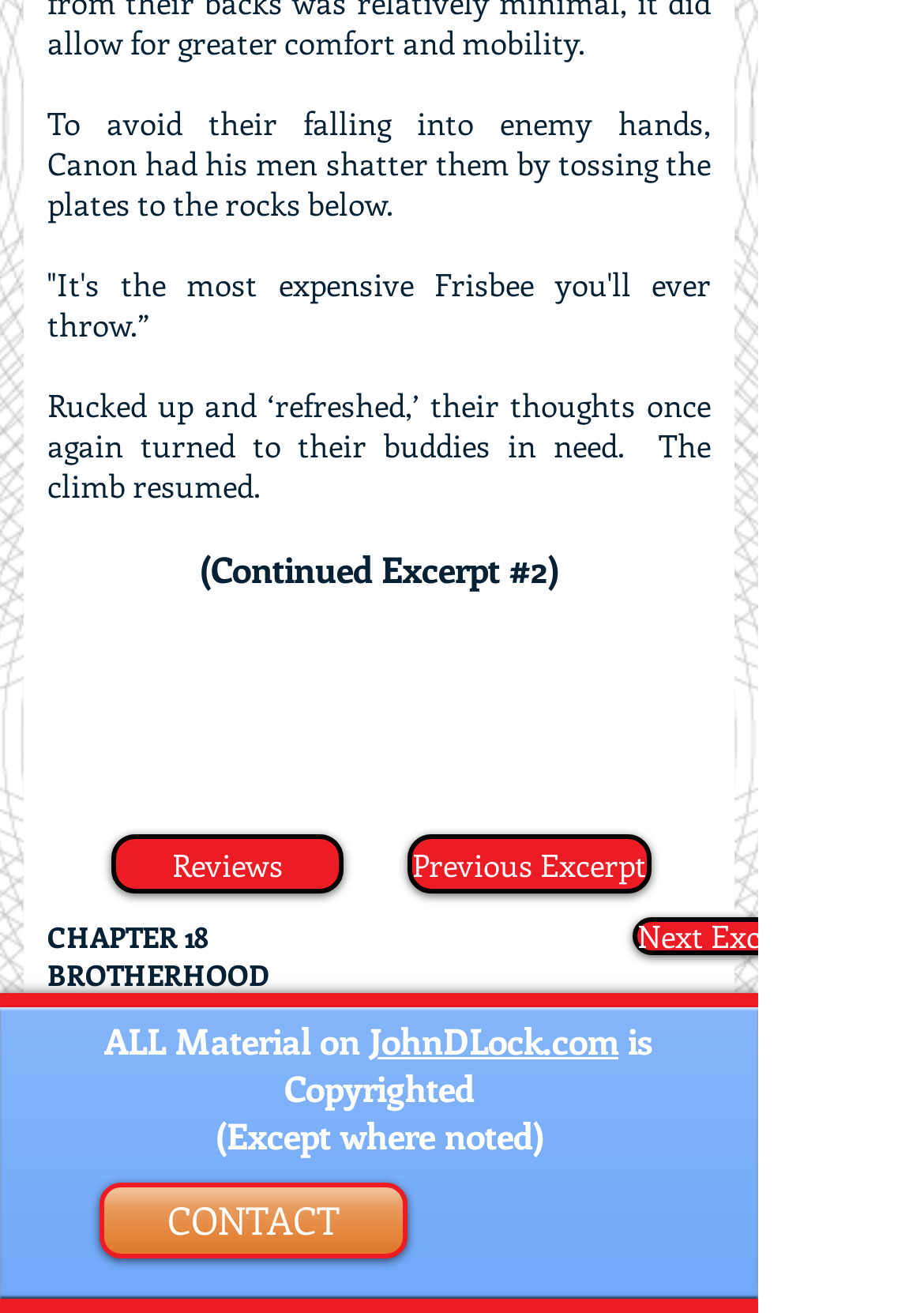Give a concise answer of one word or phrase to the question: 
What is the name of the website?

JohnDLock.com